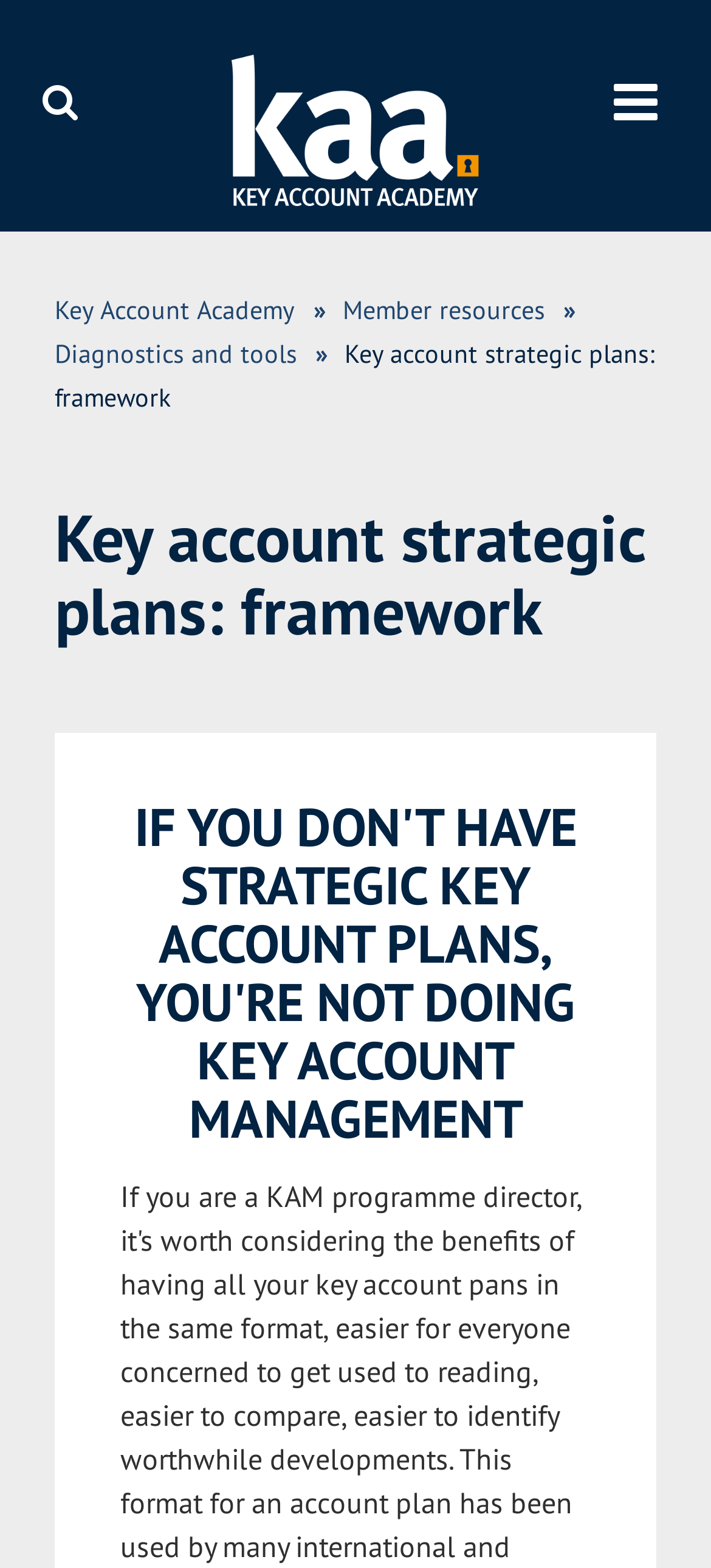Give a concise answer using only one word or phrase for this question:
What is the tone of the sentence about key account management?

Emphatic